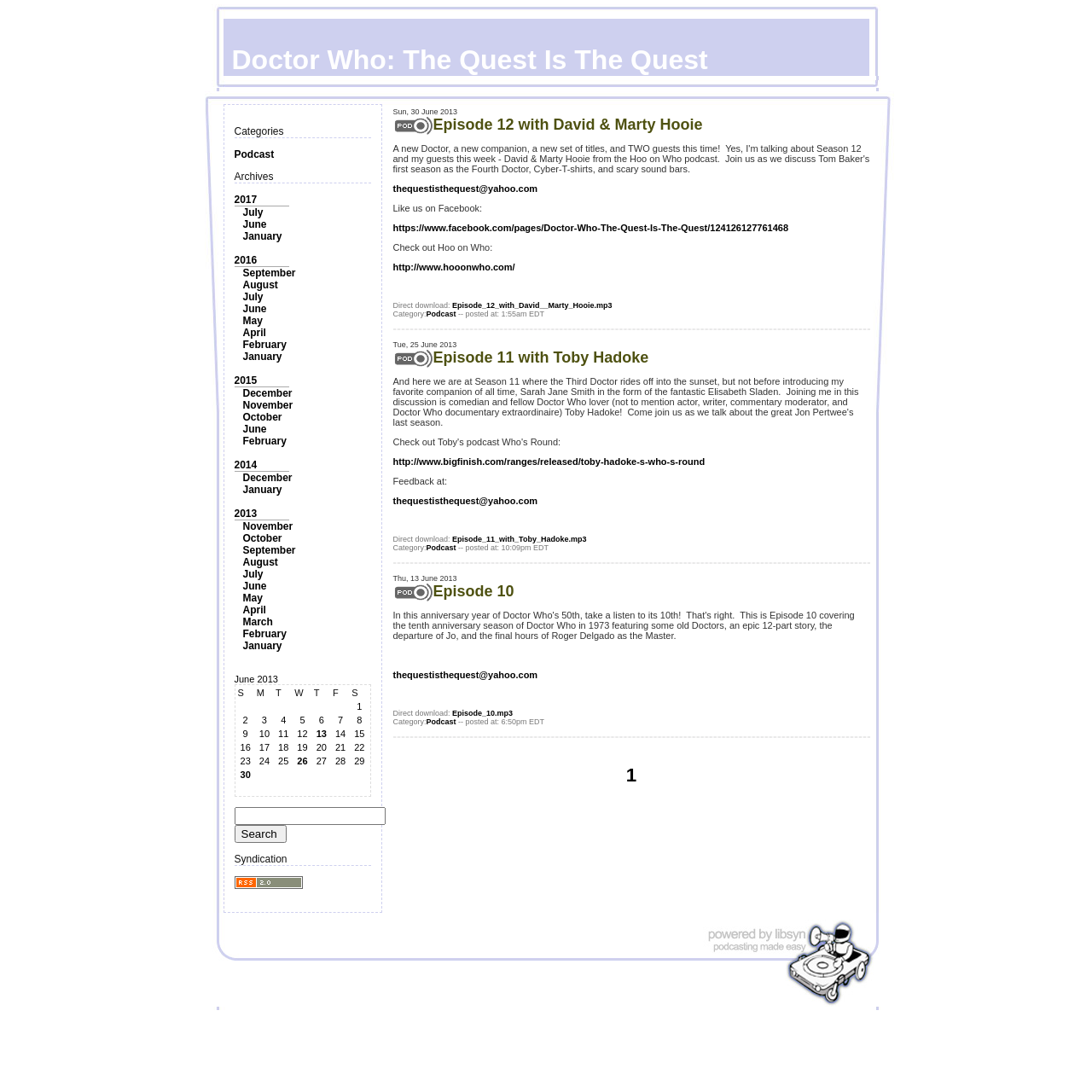Determine the bounding box coordinates for the area you should click to complete the following instruction: "Click on Podcast".

[0.214, 0.136, 0.251, 0.147]